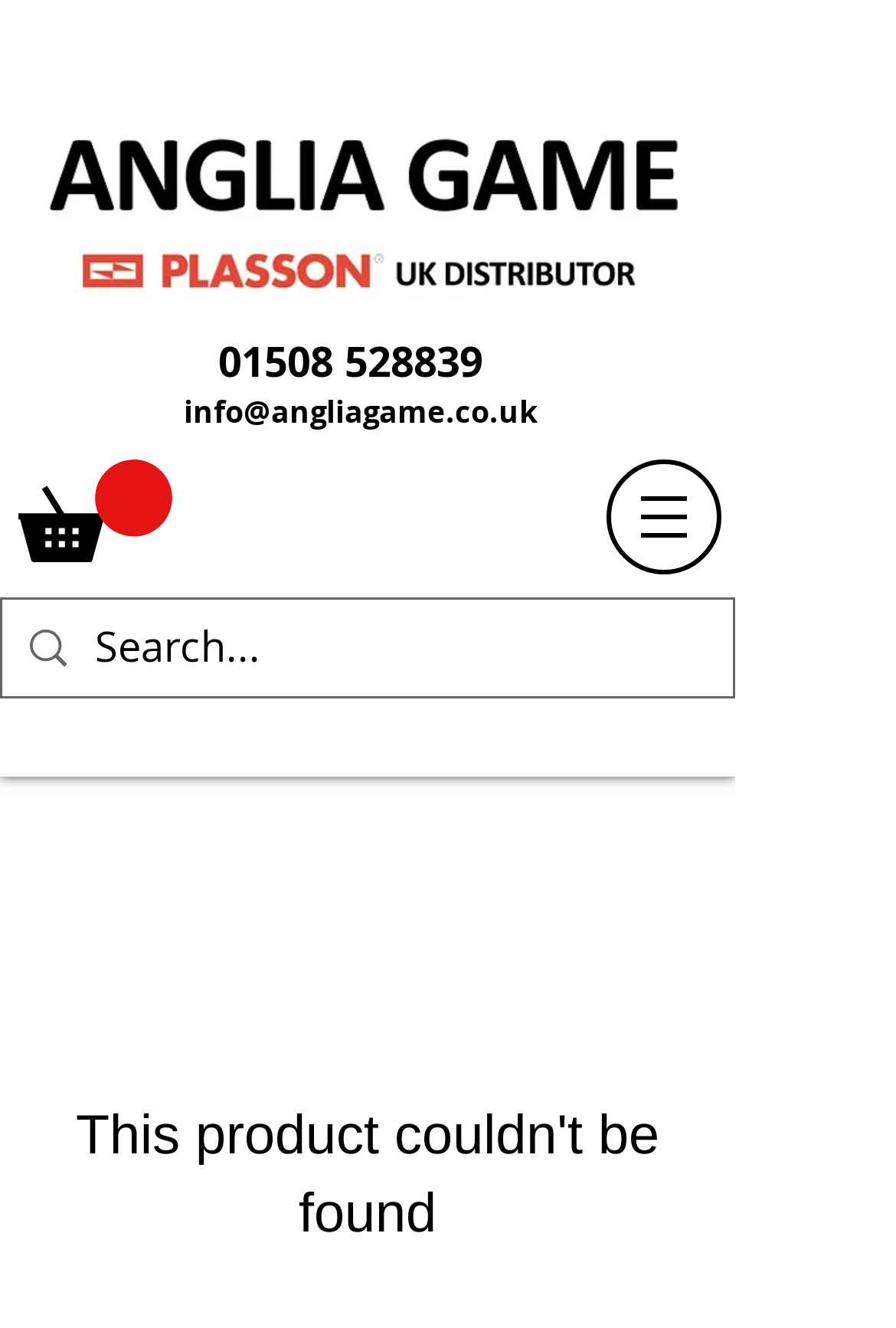What is the company name associated with the image?
Kindly offer a detailed explanation using the data available in the image.

I found the company name by looking at the image element with the text 'Plasson UK Distributor', which suggests that the image is related to this company.